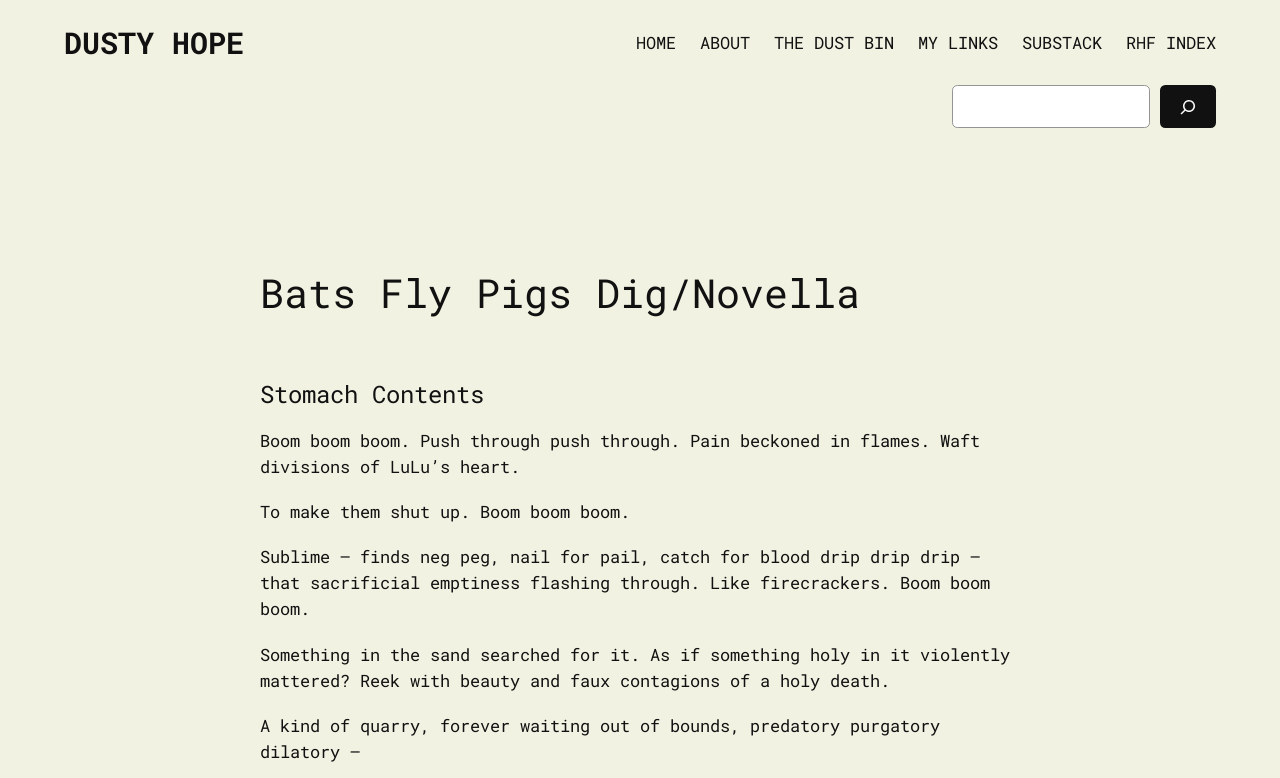Please provide the bounding box coordinates for the element that needs to be clicked to perform the instruction: "click on the DUSTY HOPE link". The coordinates must consist of four float numbers between 0 and 1, formatted as [left, top, right, bottom].

[0.05, 0.03, 0.191, 0.08]